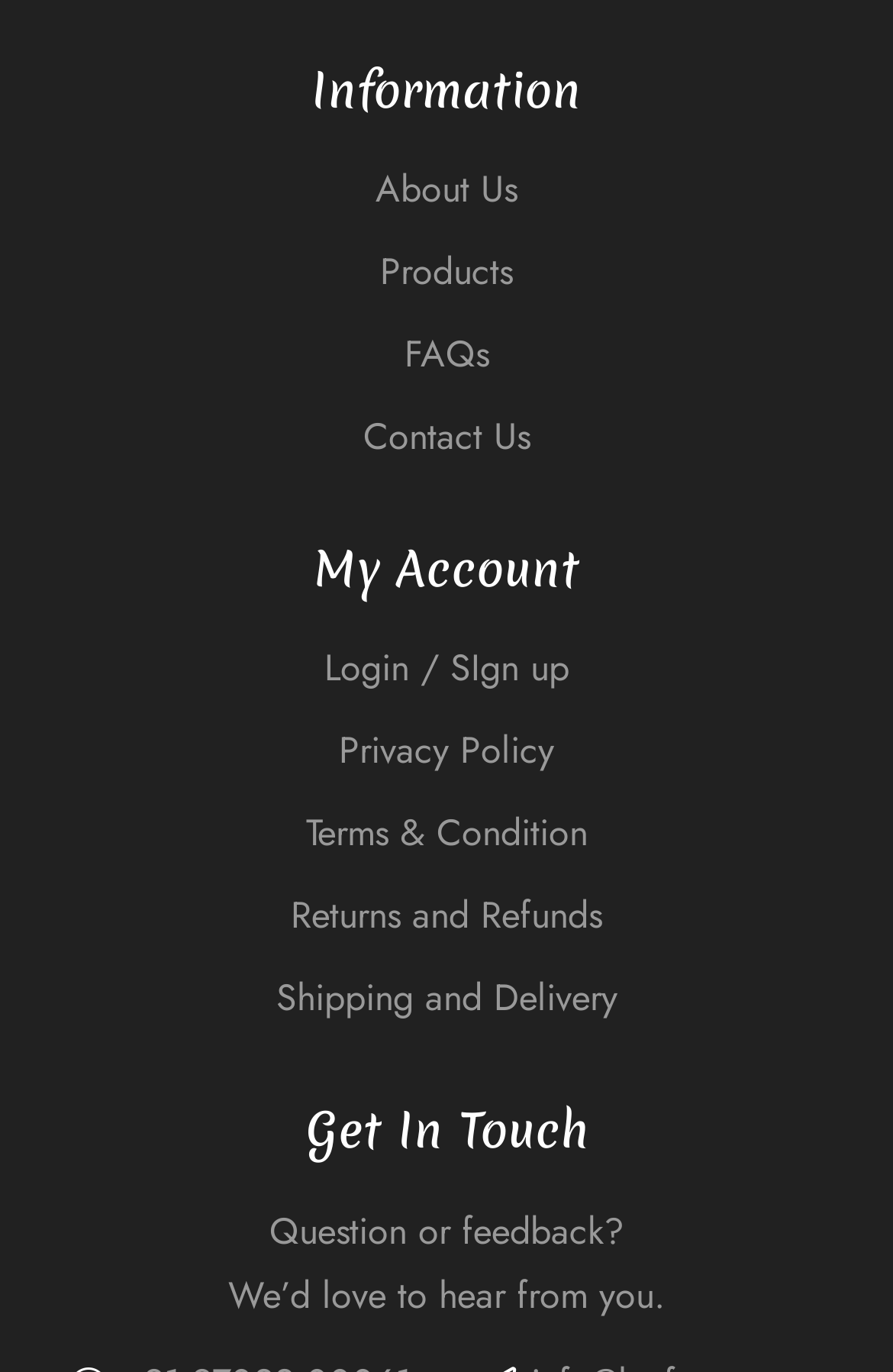Please identify the bounding box coordinates of the element's region that needs to be clicked to fulfill the following instruction: "Read Terms & Condition". The bounding box coordinates should consist of four float numbers between 0 and 1, i.e., [left, top, right, bottom].

[0.038, 0.577, 0.962, 0.637]